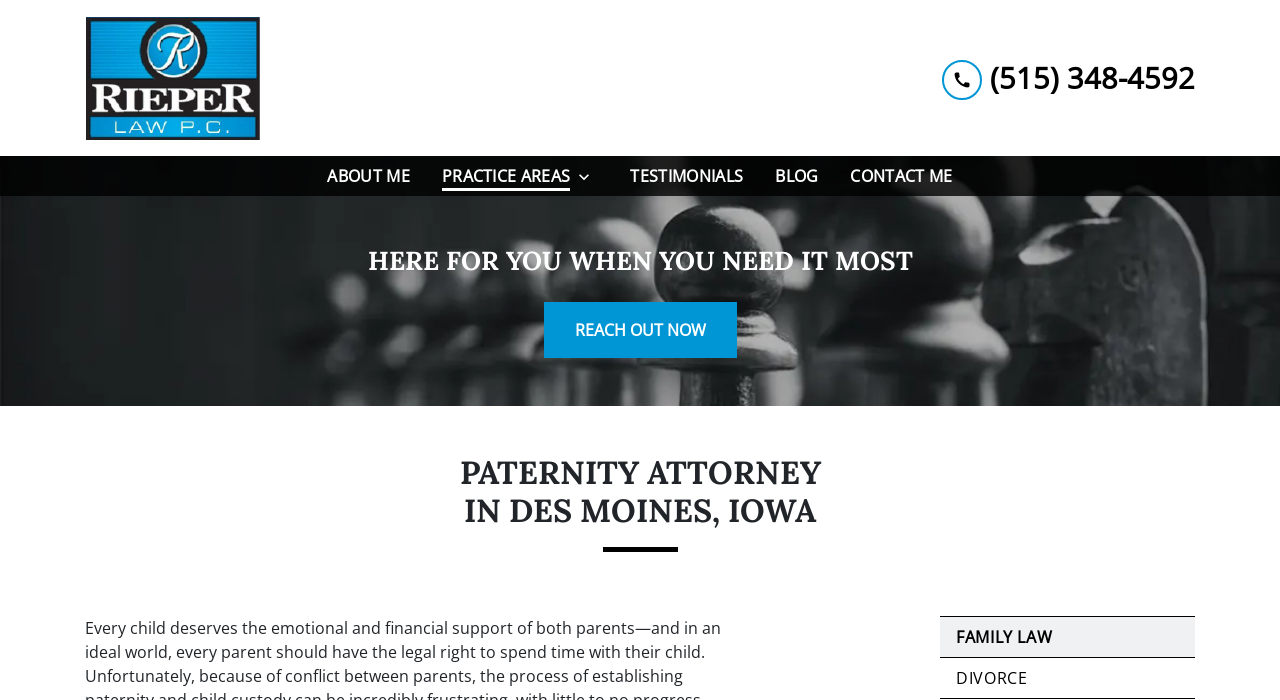Please provide a comprehensive answer to the question below using the information from the image: What is the phone number to call the attorney?

I found the phone number by looking at the link with the text 'link to call attorney' and its corresponding bounding box coordinates [0.736, 0.081, 0.934, 0.142]. The phone number is displayed next to the image of a phone icon.